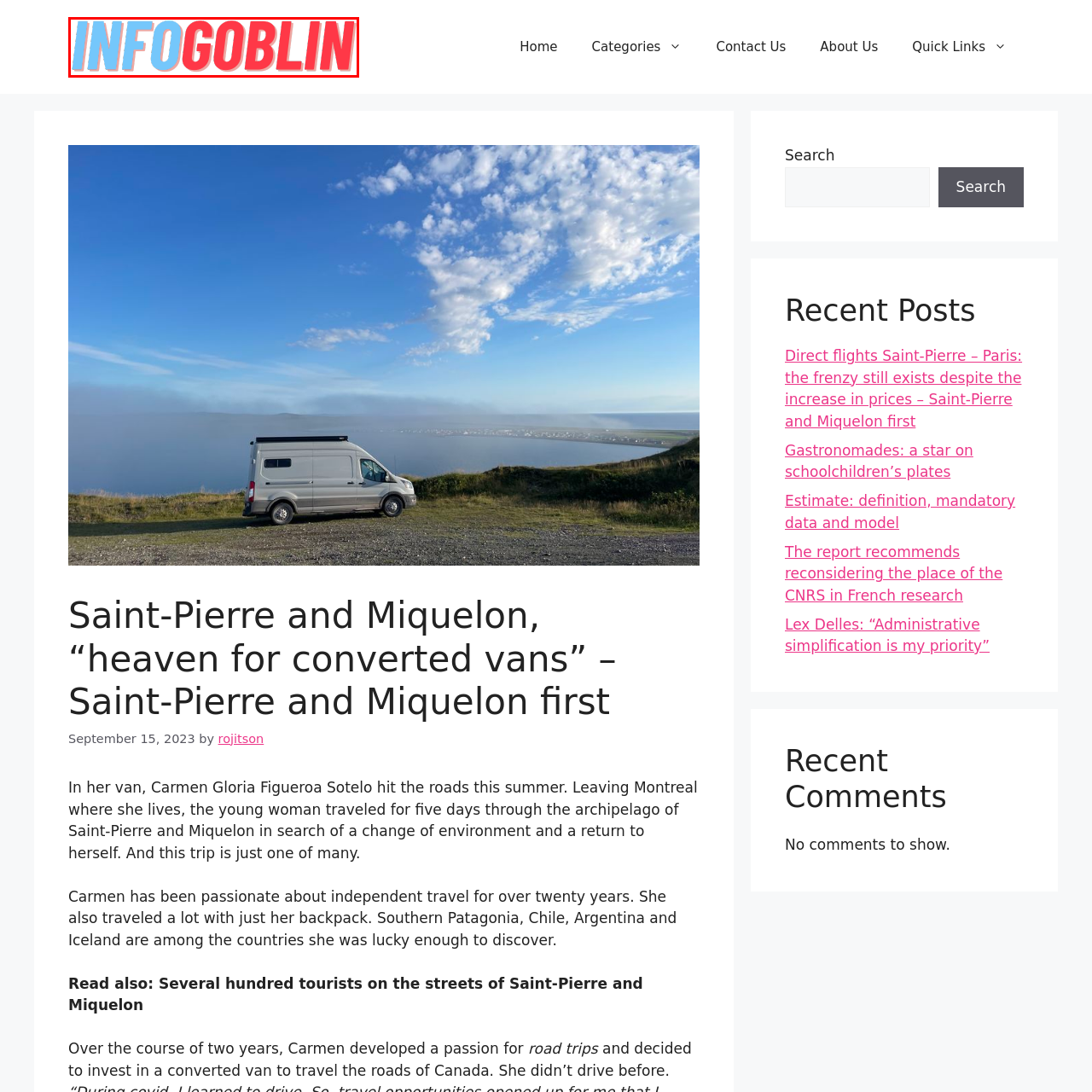Look closely at the part of the image inside the red bounding box, then respond in a word or phrase: Where is the logo positioned on the webpage?

at the top